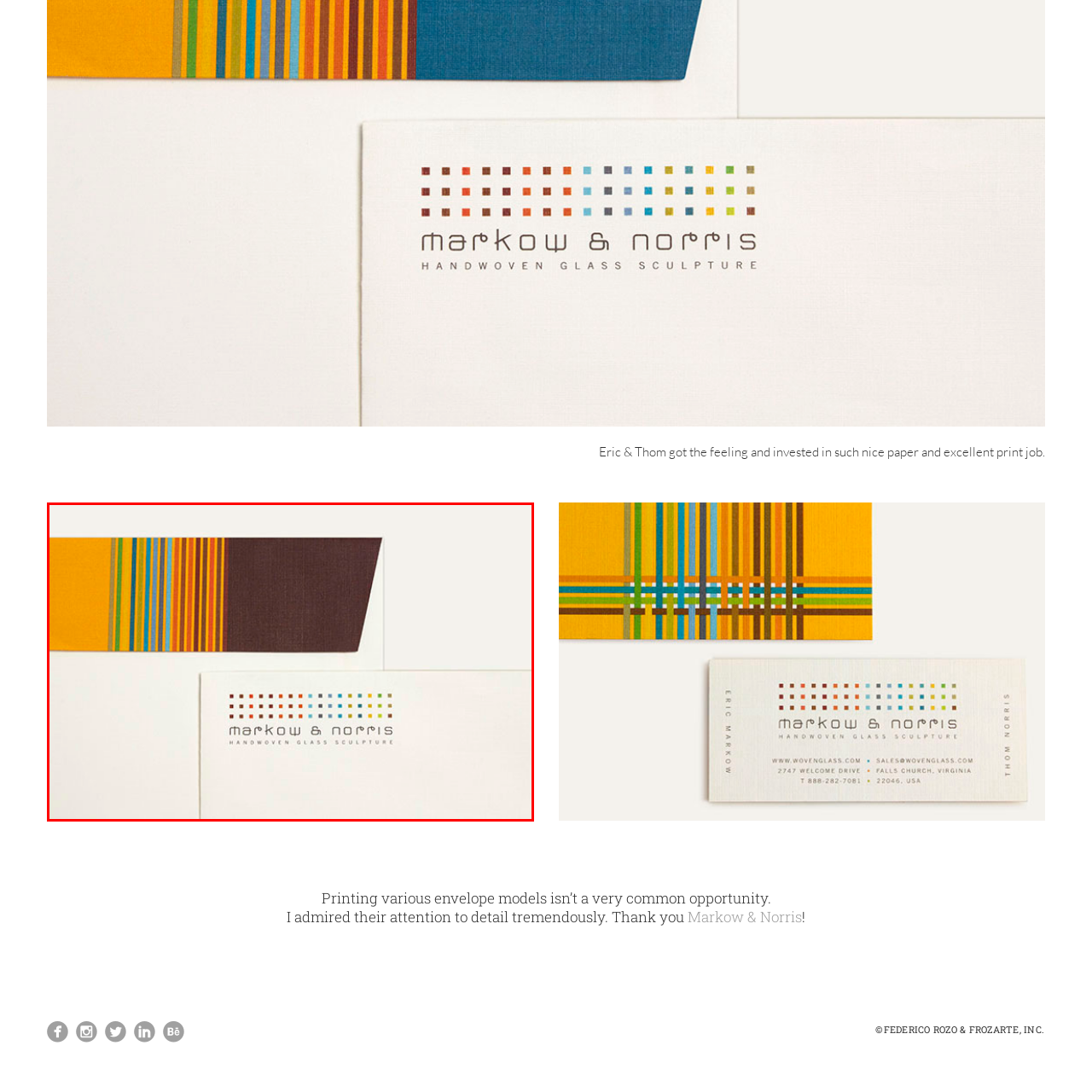What is the logo of Markow & Norris adorned with?
Inspect the image area outlined by the red bounding box and deliver a detailed response to the question, based on the elements you observe.

The logo of Markow & Norris is adorned with colored squares because the caption states that the logo 'stands out with its modern typography and playful use of colored squares', indicating that the logo features these design elements.